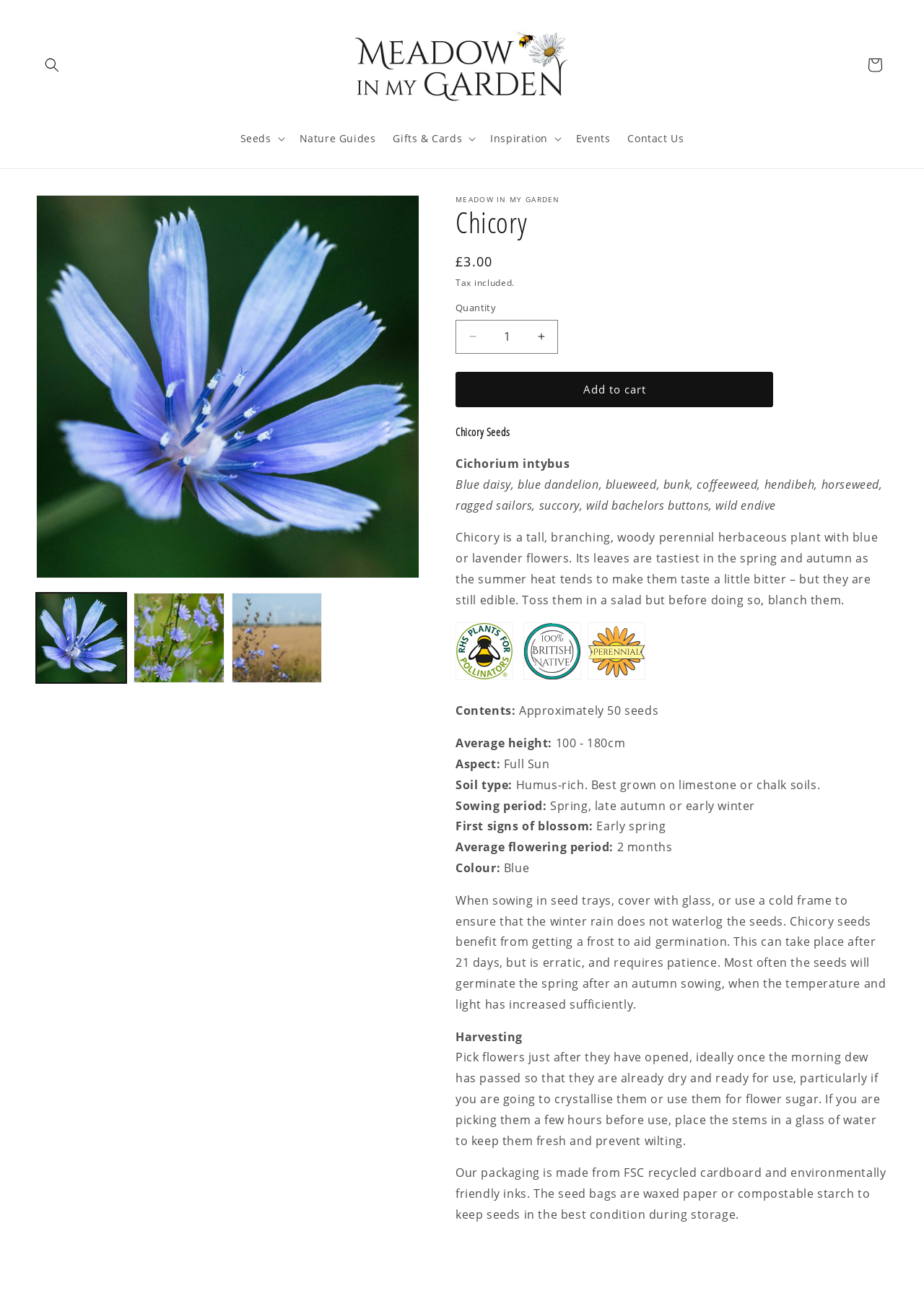Please locate the bounding box coordinates of the element that should be clicked to complete the given instruction: "Search for something".

[0.039, 0.038, 0.073, 0.062]